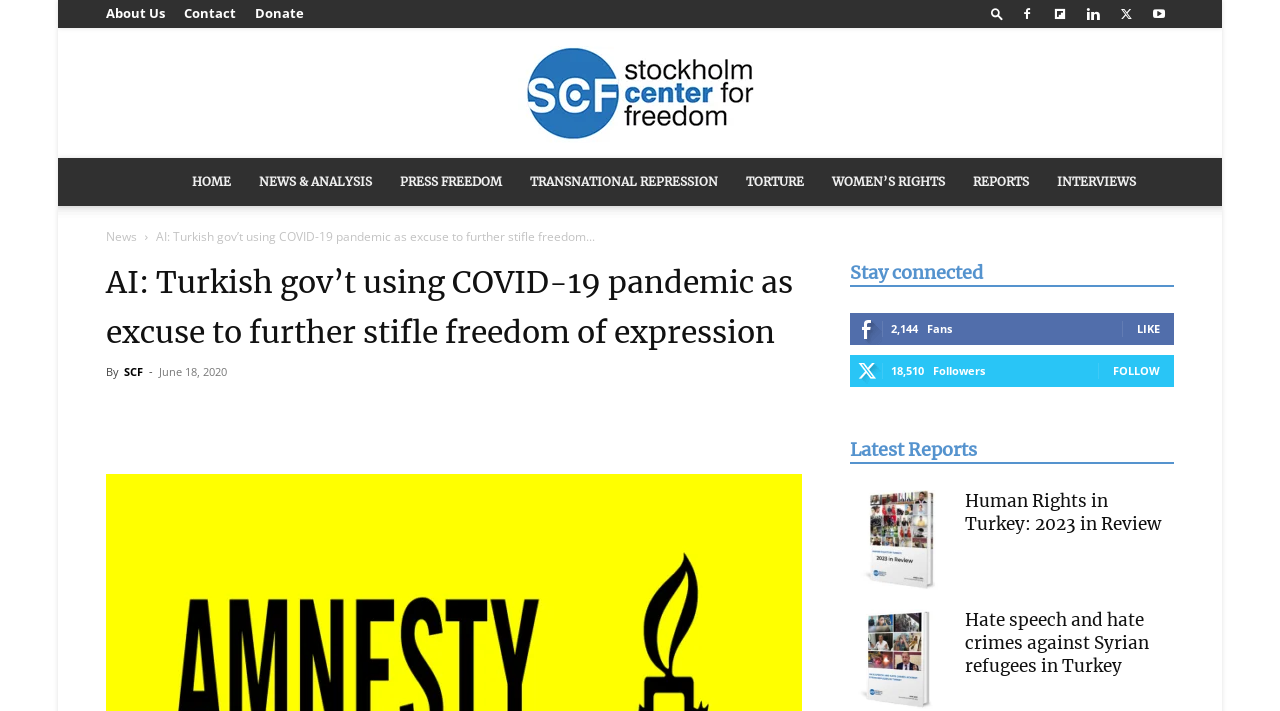Please indicate the bounding box coordinates for the clickable area to complete the following task: "Share the article on social media". The coordinates should be specified as four float numbers between 0 and 1, i.e., [left, top, right, bottom].

[0.177, 0.558, 0.209, 0.615]